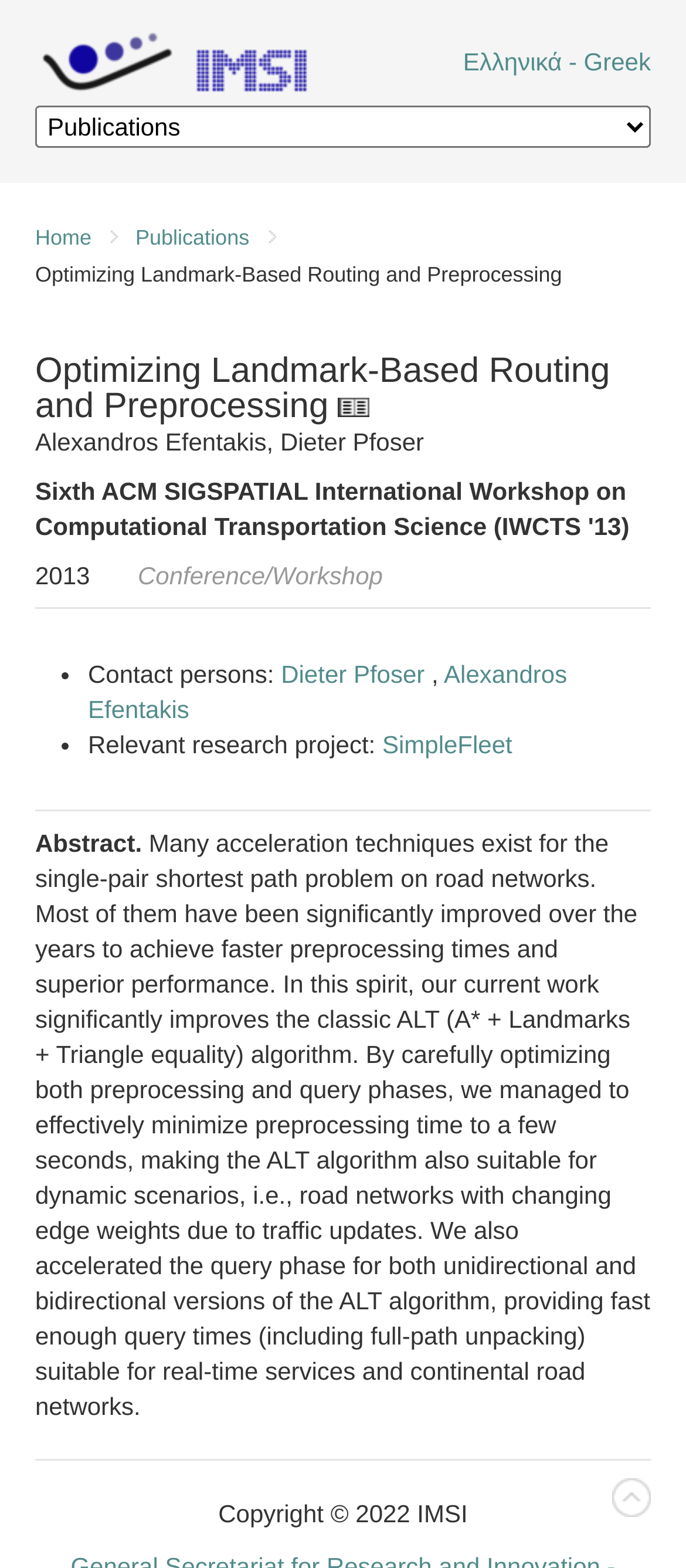Write a detailed summary of the webpage.

The webpage is about a publication titled "Optimizing Landmark-Based Routing and Preprocessing" on the IMSI website. At the top left, there is a link to the homepage, followed by a link to the publications page. Below these links, there is a heading that displays the title of the publication, along with a link to the full text and an accompanying image.

The authors of the publication, Alexandros Efentakis and Dieter Pfoser, are listed below the title, along with the publication year, 2013, and the type of publication, which is a conference or workshop. 

Further down, there is a section that lists the contact persons, which includes links to Dieter Pfoser and Alexandros Efentakis. Below this, there is a section that lists the relevant research project, which is a link to SimpleFleet.

The abstract of the publication is displayed below, which describes the optimization of the ALT algorithm for the single-pair shortest path problem on road networks. The abstract is a lengthy text that spans almost the entire width of the page.

At the very bottom of the page, there is a copyright notice that reads "Copyright © 2022 IMSI".